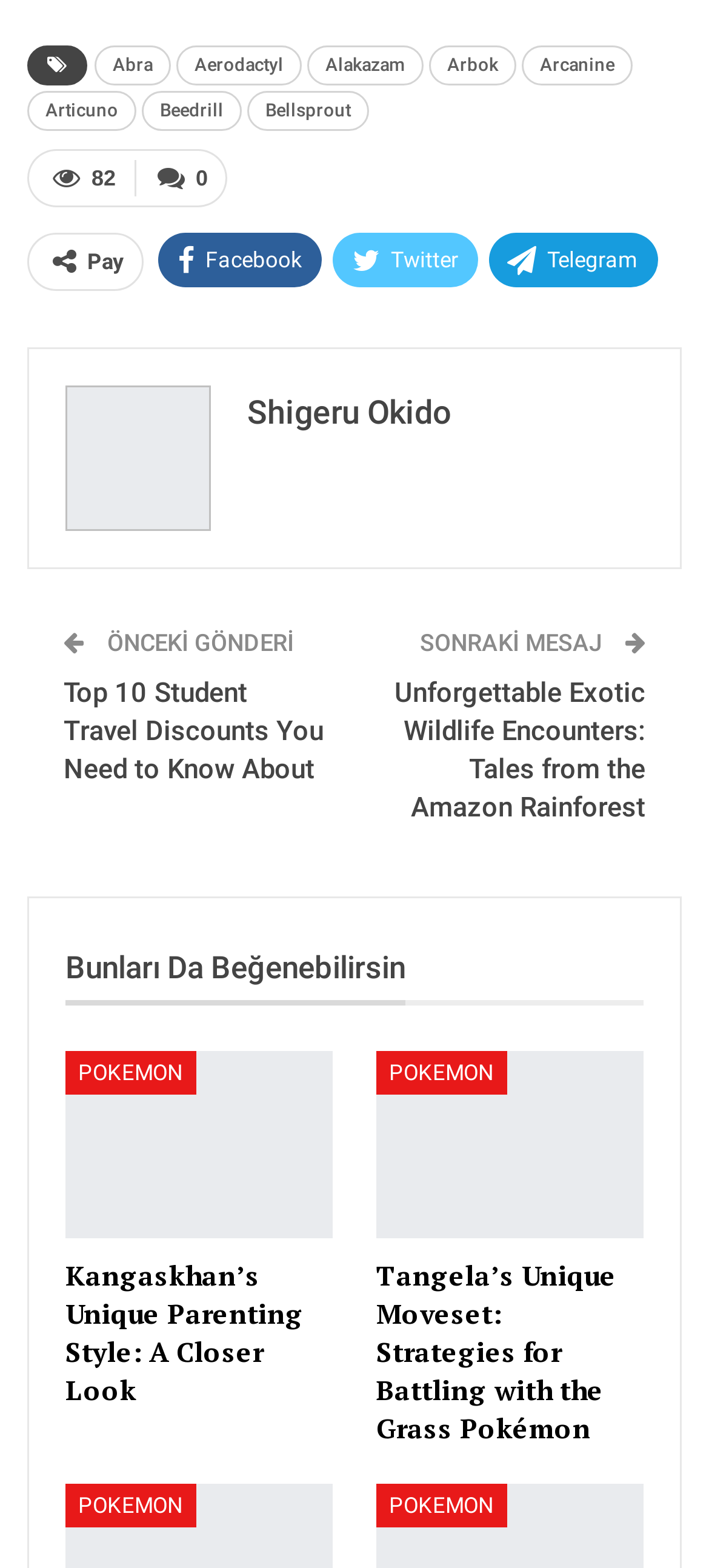How many social media links are present?
Please analyze the image and answer the question with as much detail as possible.

There are five social media links present on the webpage, which are Facebook, Twitter, Telegram, ReddIt, and WhatsApp. These links are located at the top-right corner of the webpage with bounding boxes of [0.223, 0.148, 0.454, 0.183], [0.469, 0.148, 0.674, 0.183], [0.69, 0.148, 0.928, 0.183], [0.038, 0.192, 0.238, 0.227], and [0.254, 0.192, 0.508, 0.227] respectively.